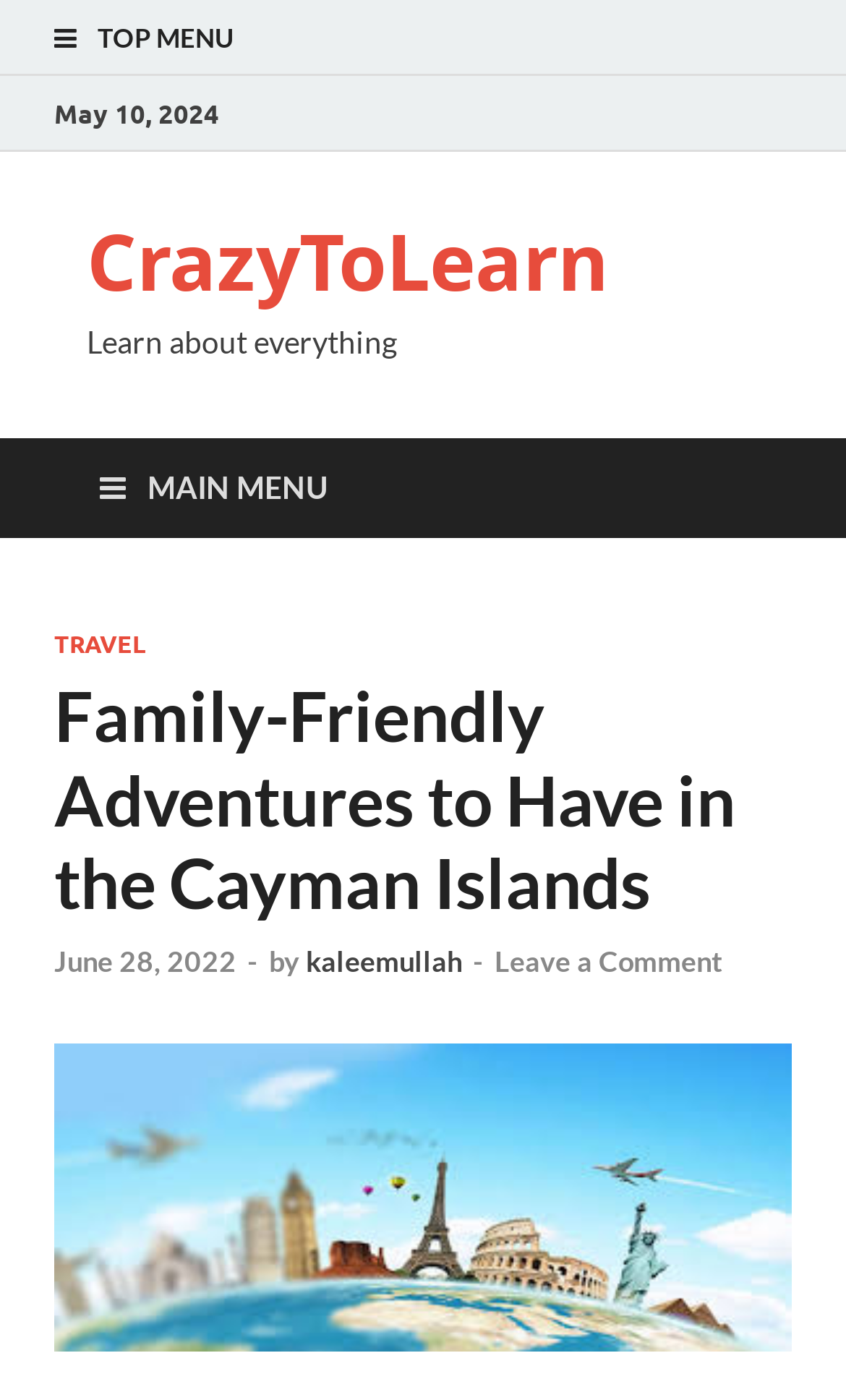Please find the bounding box coordinates of the element that must be clicked to perform the given instruction: "Check the author's profile by clicking on 'kaleemullah'". The coordinates should be four float numbers from 0 to 1, i.e., [left, top, right, bottom].

[0.362, 0.674, 0.546, 0.699]